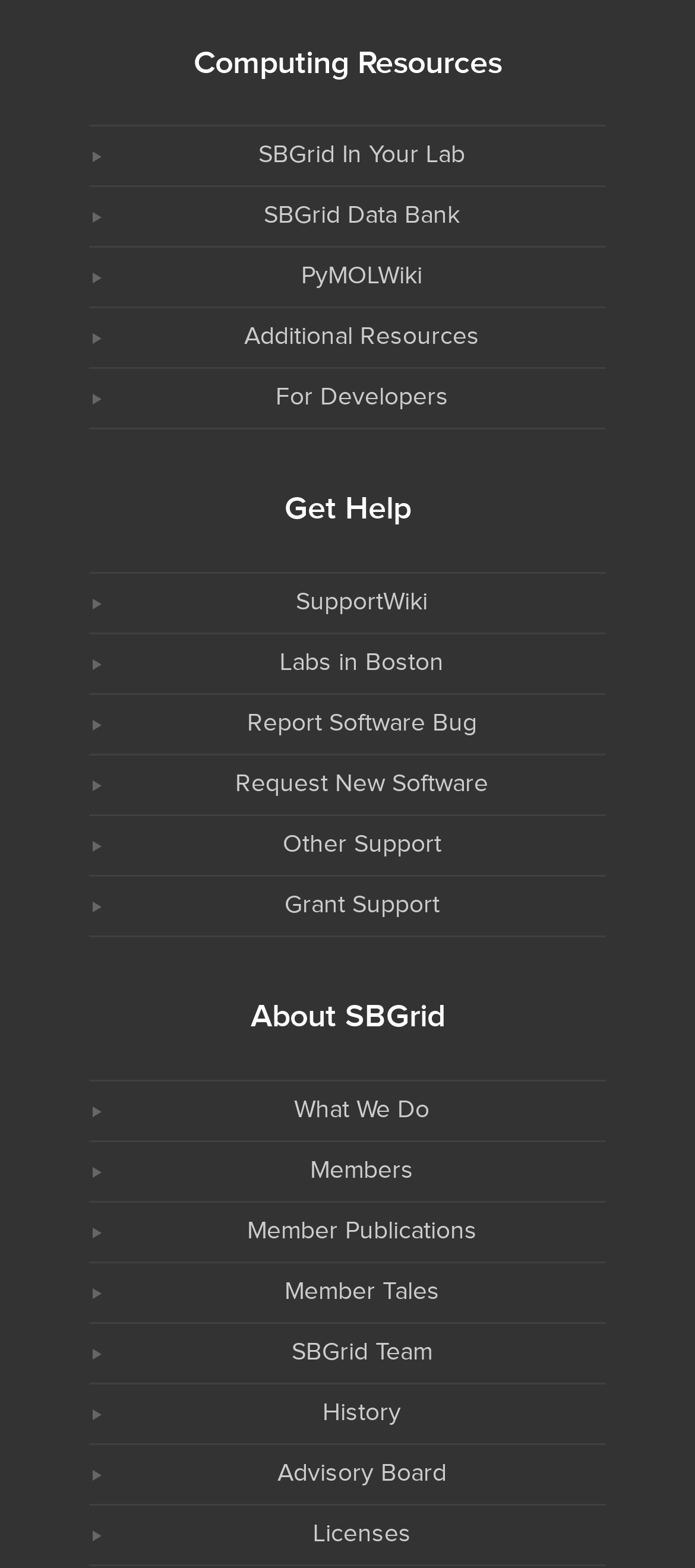What is the link that is located to the right of the 'Get Help' heading?
Look at the image and provide a detailed response to the question.

By analyzing the x1 coordinates of the bounding box of the 'Get Help' heading and the links indented under it, I found that the link 'SupportWiki' has the smallest x1 value that is greater than the x1 value of the 'Get Help' heading. Therefore, it is located to the right of the 'Get Help' heading.